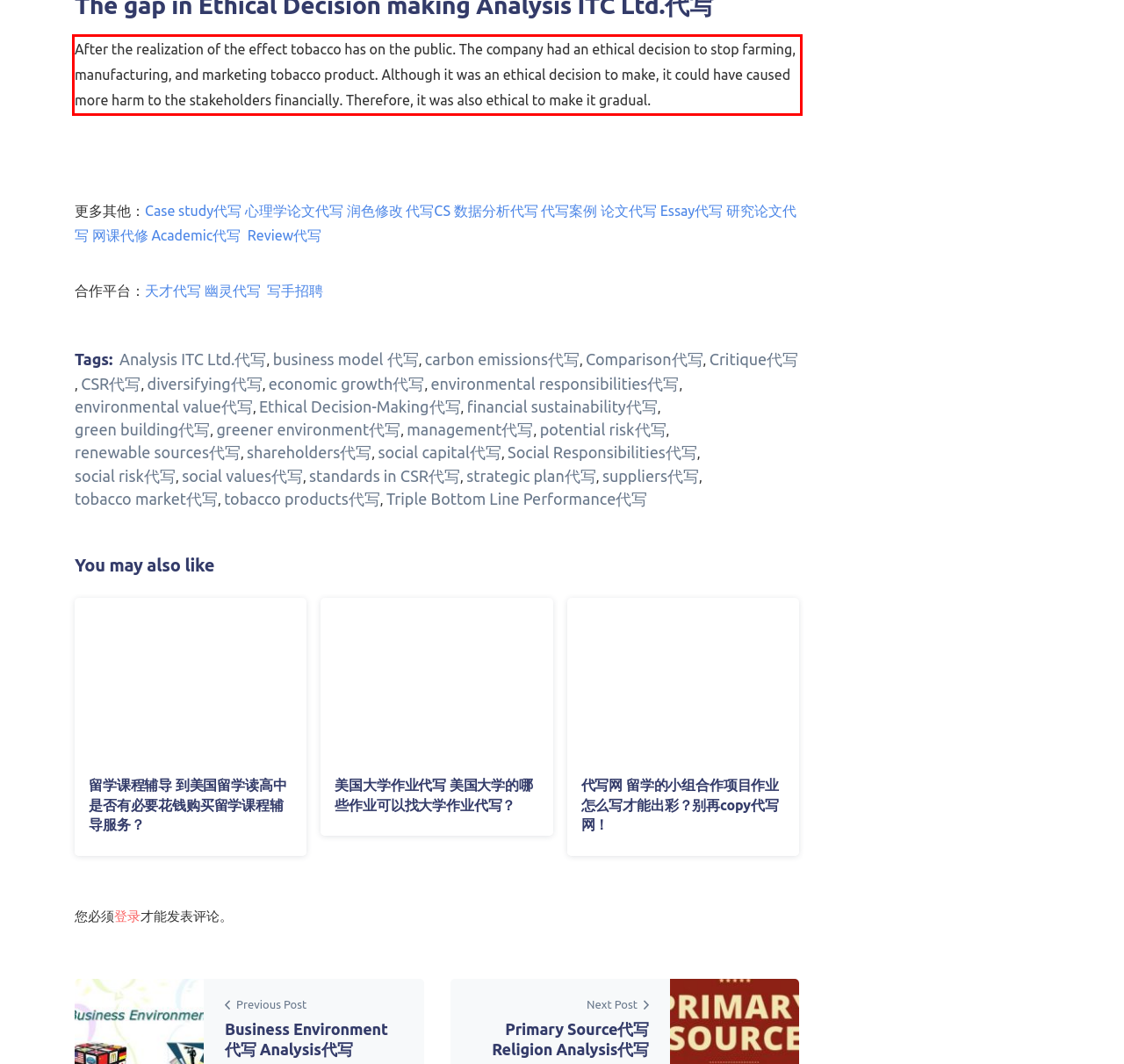You are provided with a screenshot of a webpage containing a red bounding box. Please extract the text enclosed by this red bounding box.

After the realization of the effect tobacco has on the public. The company had an ethical decision to stop farming, manufacturing, and marketing tobacco product. Although it was an ethical decision to make, it could have caused more harm to the stakeholders financially. Therefore, it was also ethical to make it gradual.